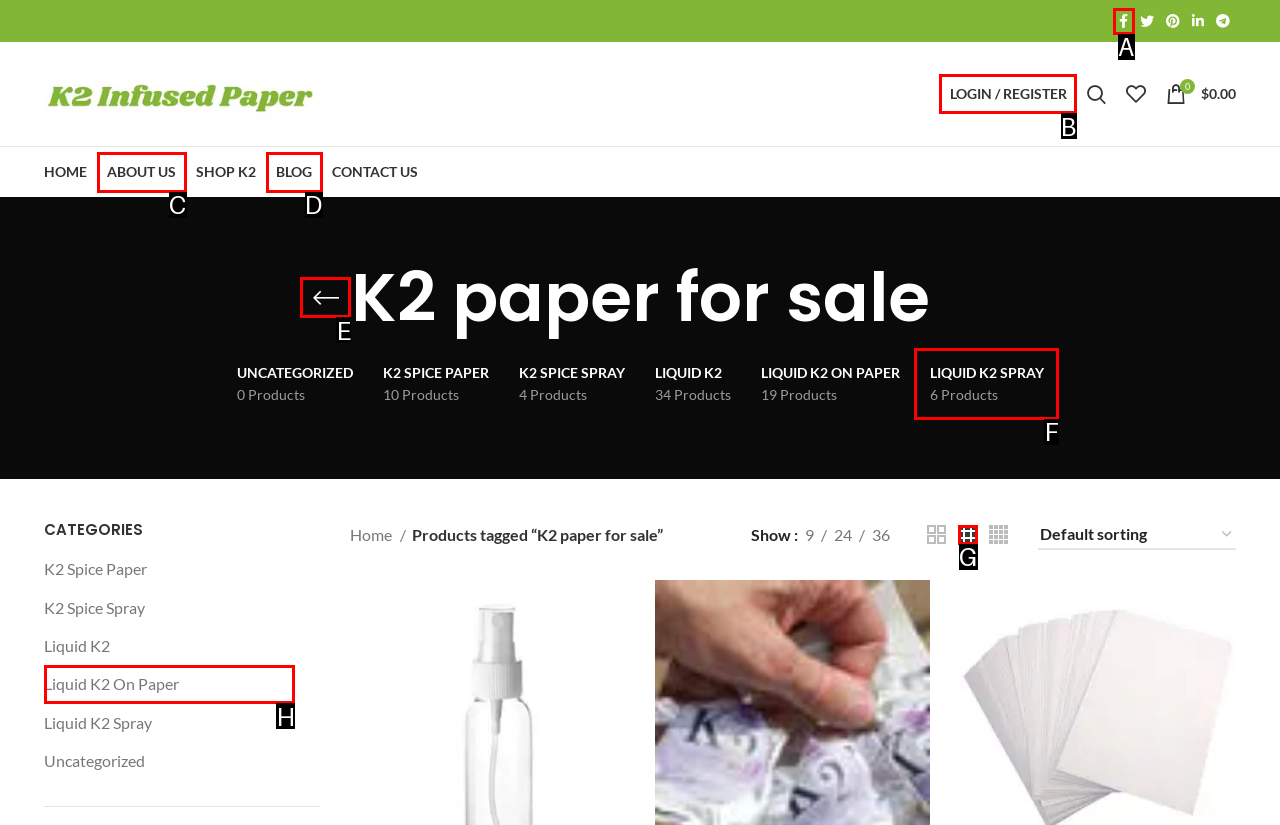Tell me which option I should click to complete the following task: Login or register
Answer with the option's letter from the given choices directly.

B